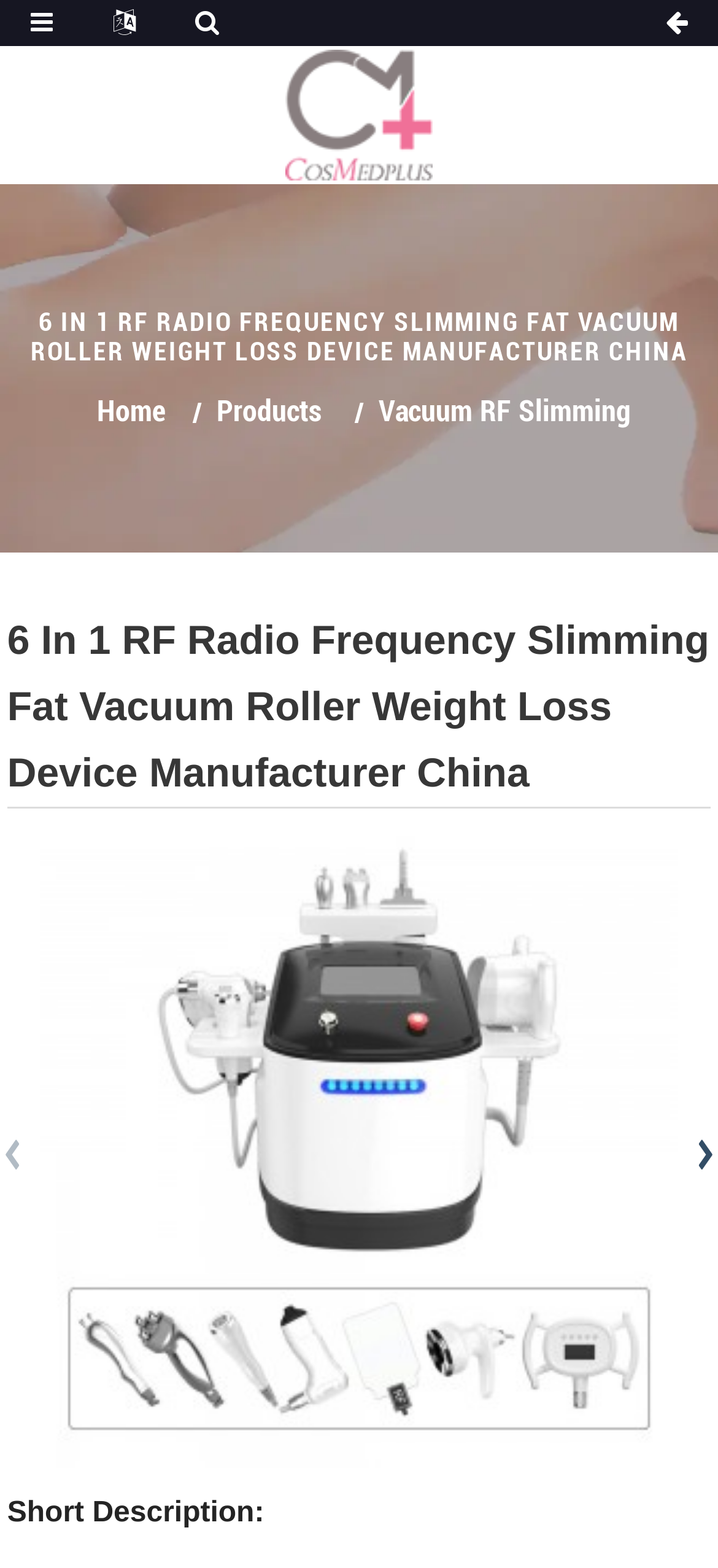How many navigation menu items are there?
Give a single word or phrase answer based on the content of the image.

3